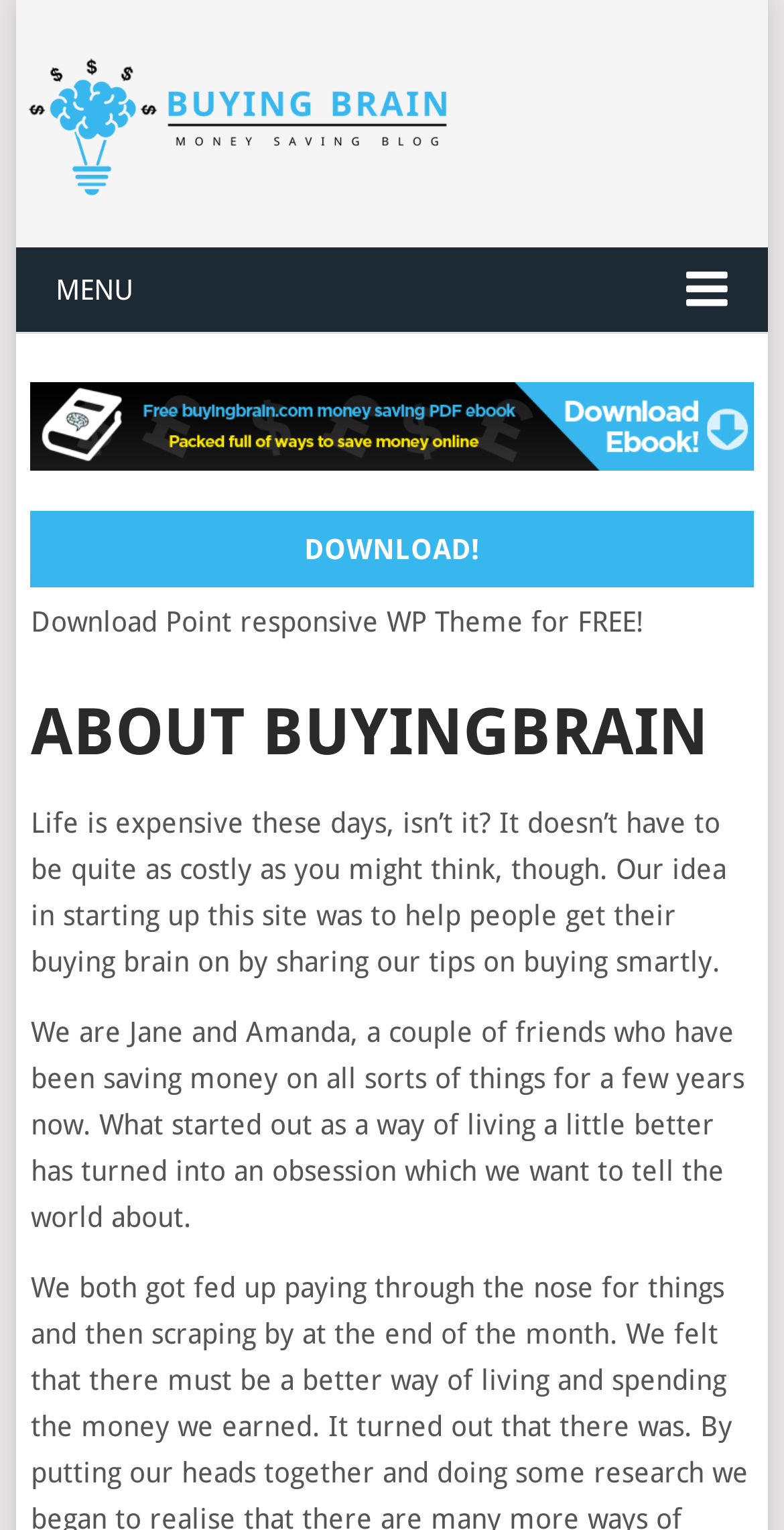Using the given description, provide the bounding box coordinates formatted as (top-left x, top-left y, bottom-right x, bottom-right y), with all values being floating point numbers between 0 and 1. Description: Family Travel

None